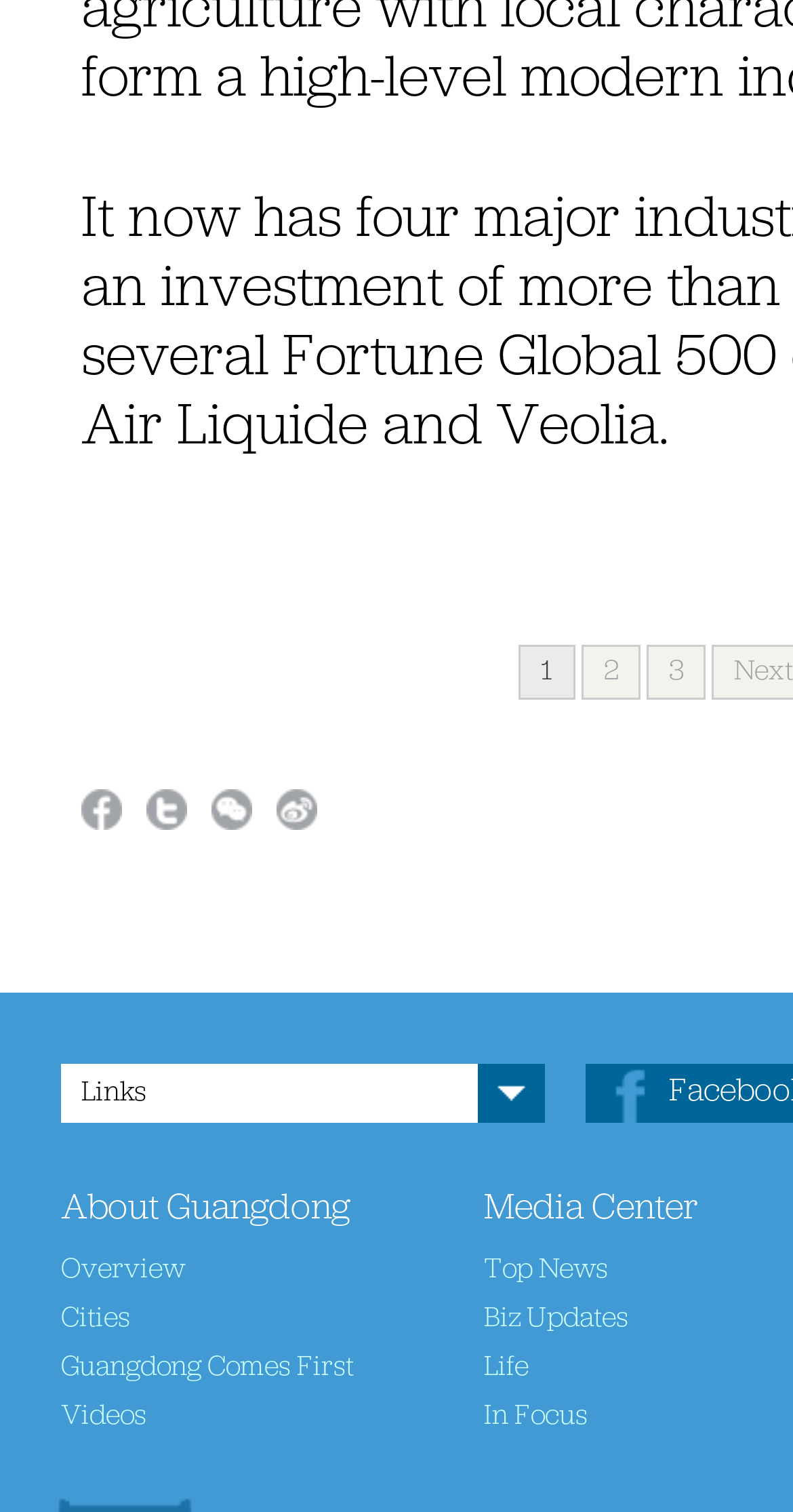Please identify the bounding box coordinates of the element that needs to be clicked to execute the following command: "View the 'Overview' page". Provide the bounding box using four float numbers between 0 and 1, formatted as [left, top, right, bottom].

[0.077, 0.83, 0.233, 0.851]